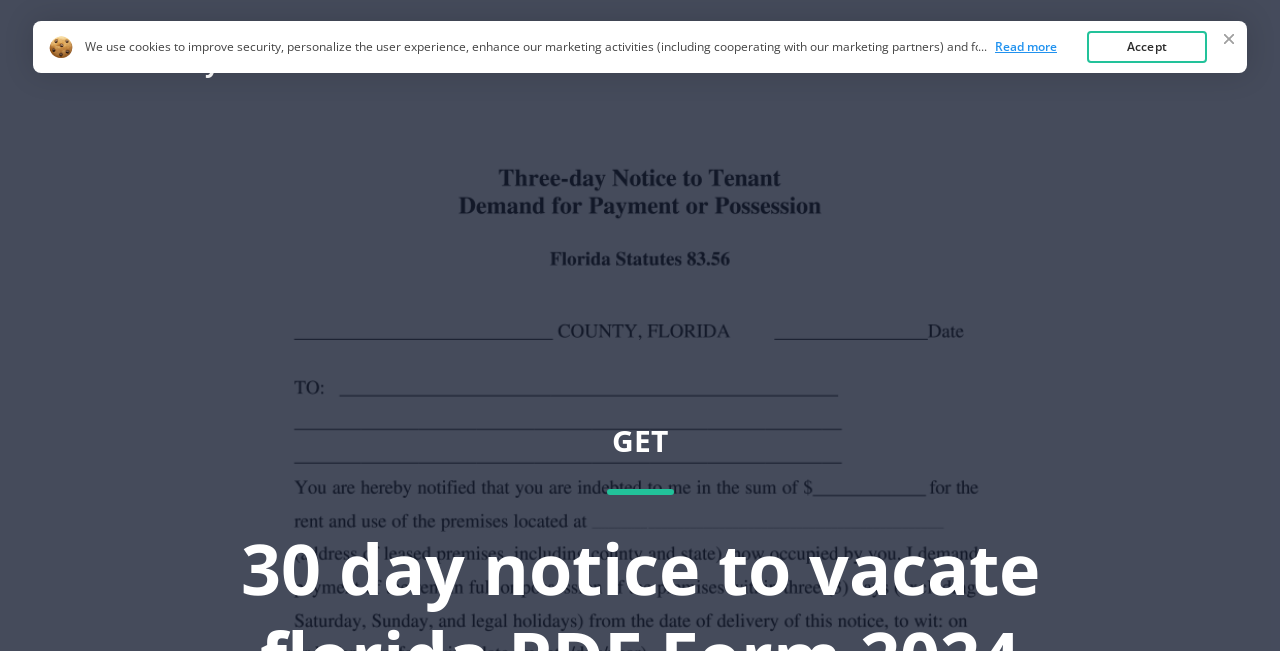Illustrate the webpage's structure and main components comprehensively.

The webpage is about a 30-day notice to vacate Florida PDF, with a focus on filling and managing documents online. At the top left, there is a link to "3 Day Notice Florida". To the right of this link, there are four more links: "Home", "FAQ", "Top Forms", and others, which are aligned horizontally and take up about a quarter of the screen width.

Below these links, there is a static text block that spans almost the entire width of the screen, informing users about the website's cookie policy. This text block is divided into three parts: the main text, a link to "here" that leads to the Cookie Policy, and a continuation of the main text.

Further down, there is a small static text block with an ellipsis ("..."), followed by a "Read more" link. At the bottom right of the screen, there is a prominent "Accept" button, which is likely related to the cookie policy mentioned earlier.